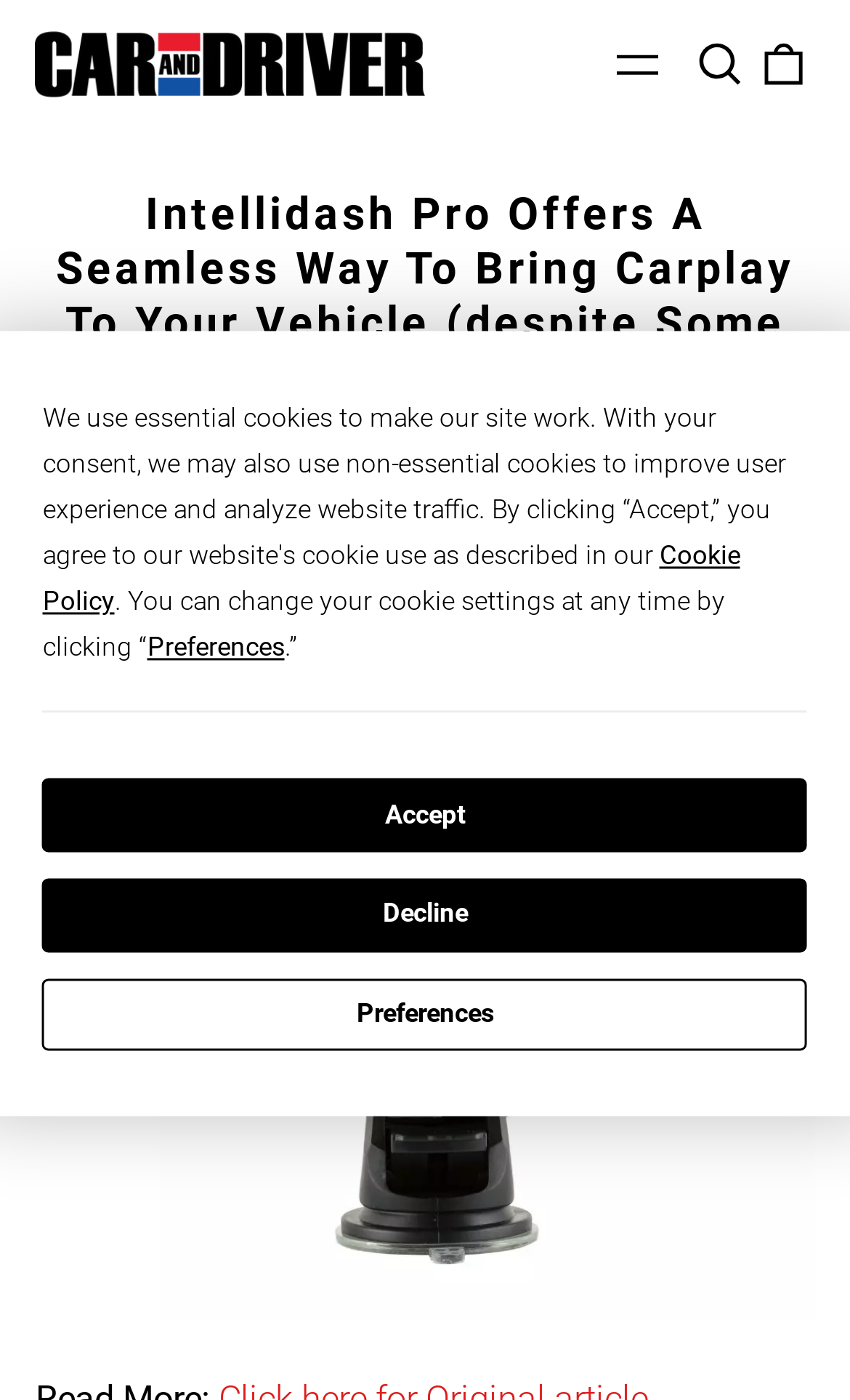Identify the main heading of the webpage and provide its text content.

Intellidash Pro Offers A Seamless Way To Bring Carplay To Your Vehicle (despite Some Shortcomings)